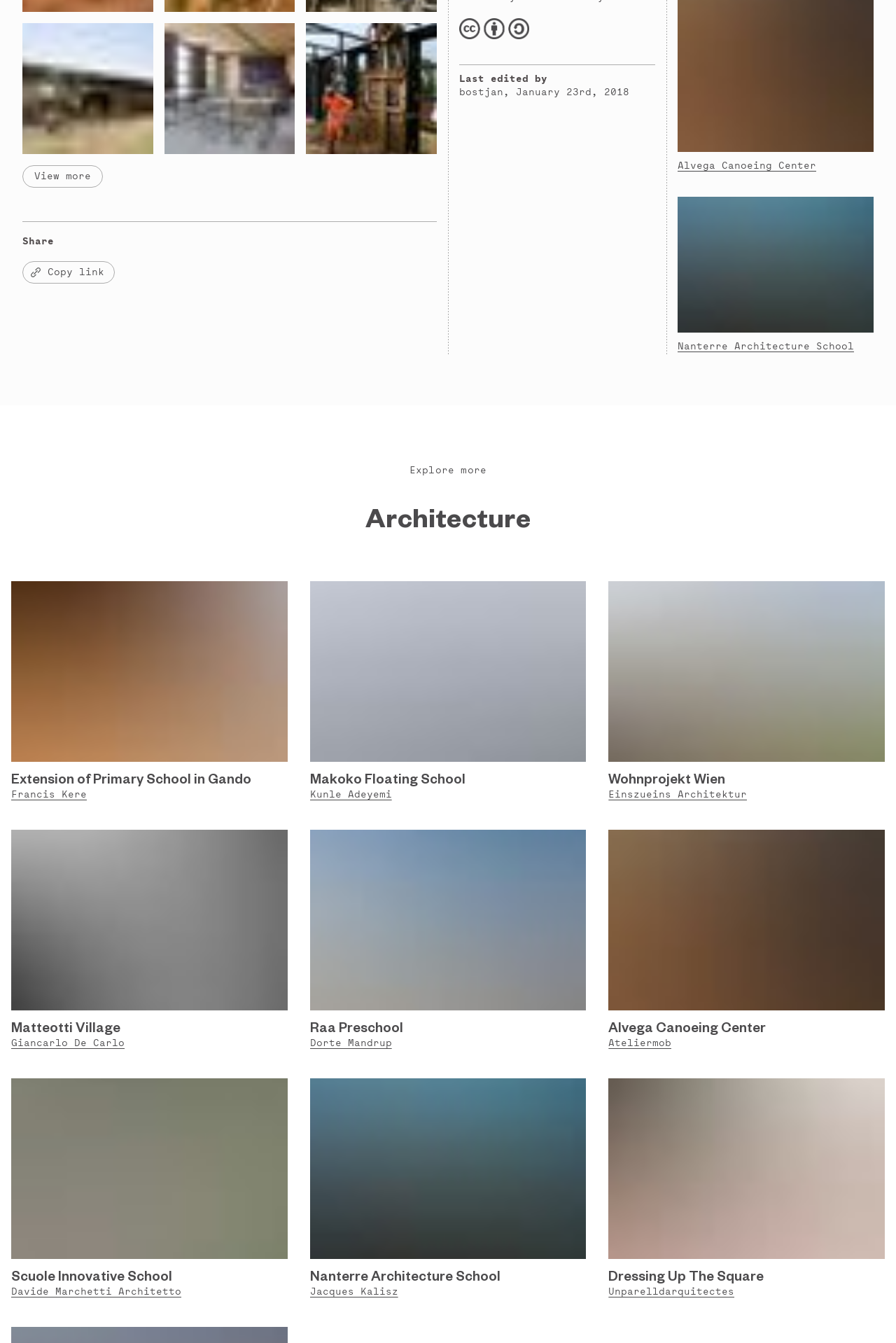What is the name of the architecture school featured on the webpage?
Based on the screenshot, provide your answer in one word or phrase.

Nanterre Architecture School